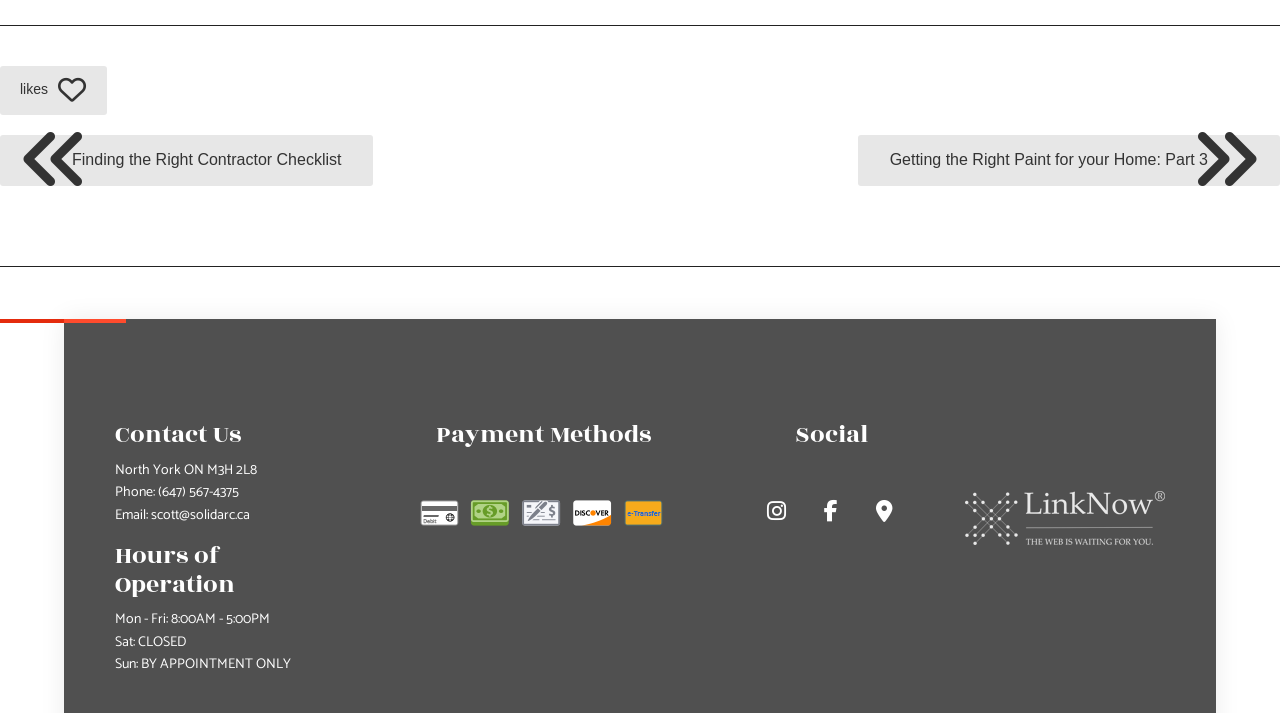Respond to the question below with a single word or phrase:
What is the company's phone number?

(647) 567-4375